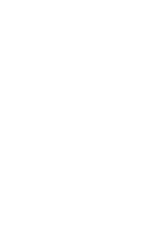Provide an in-depth description of the image you see.

This image represents "Ladder To Excellence In Homoeopathic Education," which is associated with a book or resource aimed at advancing knowledge in homeopathy. The visual likely embodies themes of learning and professional growth, indicating that this publication provides valuable insights for both aspiring and practicing homeopaths. It serves as a reference point for those seeking to deepen their understanding of homeopathic practices and education.